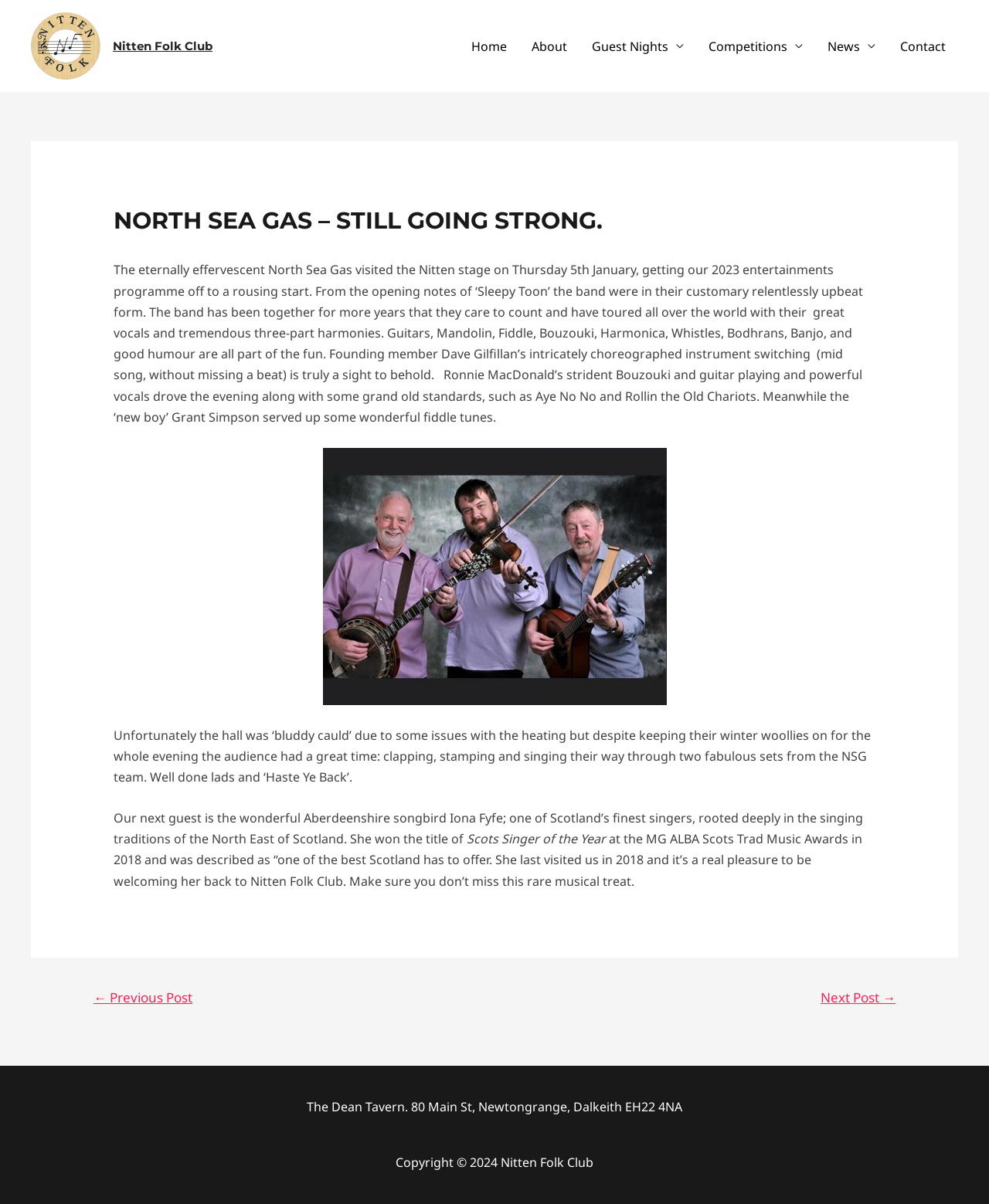Determine the coordinates of the bounding box for the clickable area needed to execute this instruction: "Visit the 'About' page".

[0.525, 0.016, 0.586, 0.061]